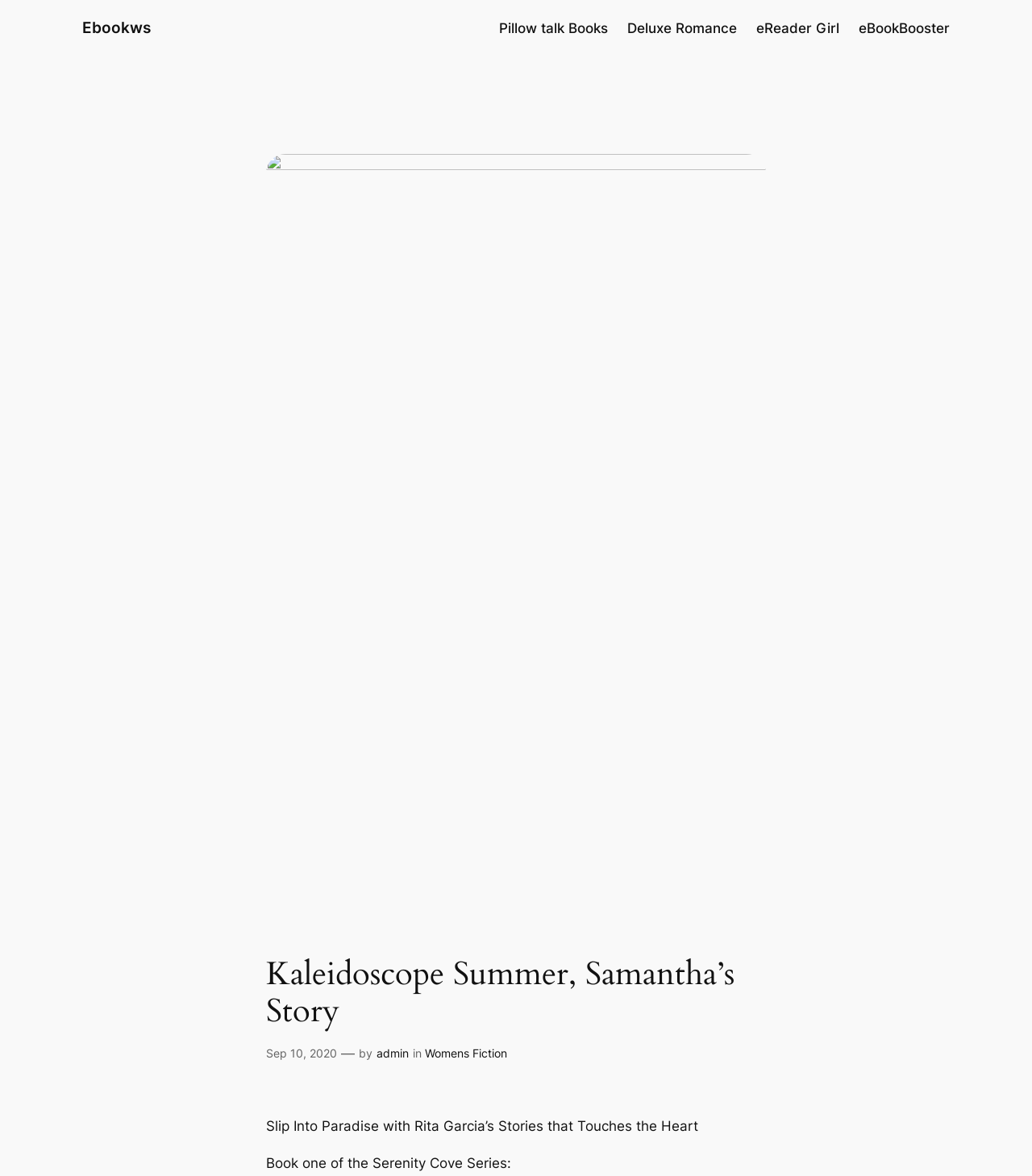Find the bounding box coordinates of the UI element according to this description: "Womens Fiction".

[0.412, 0.89, 0.492, 0.901]